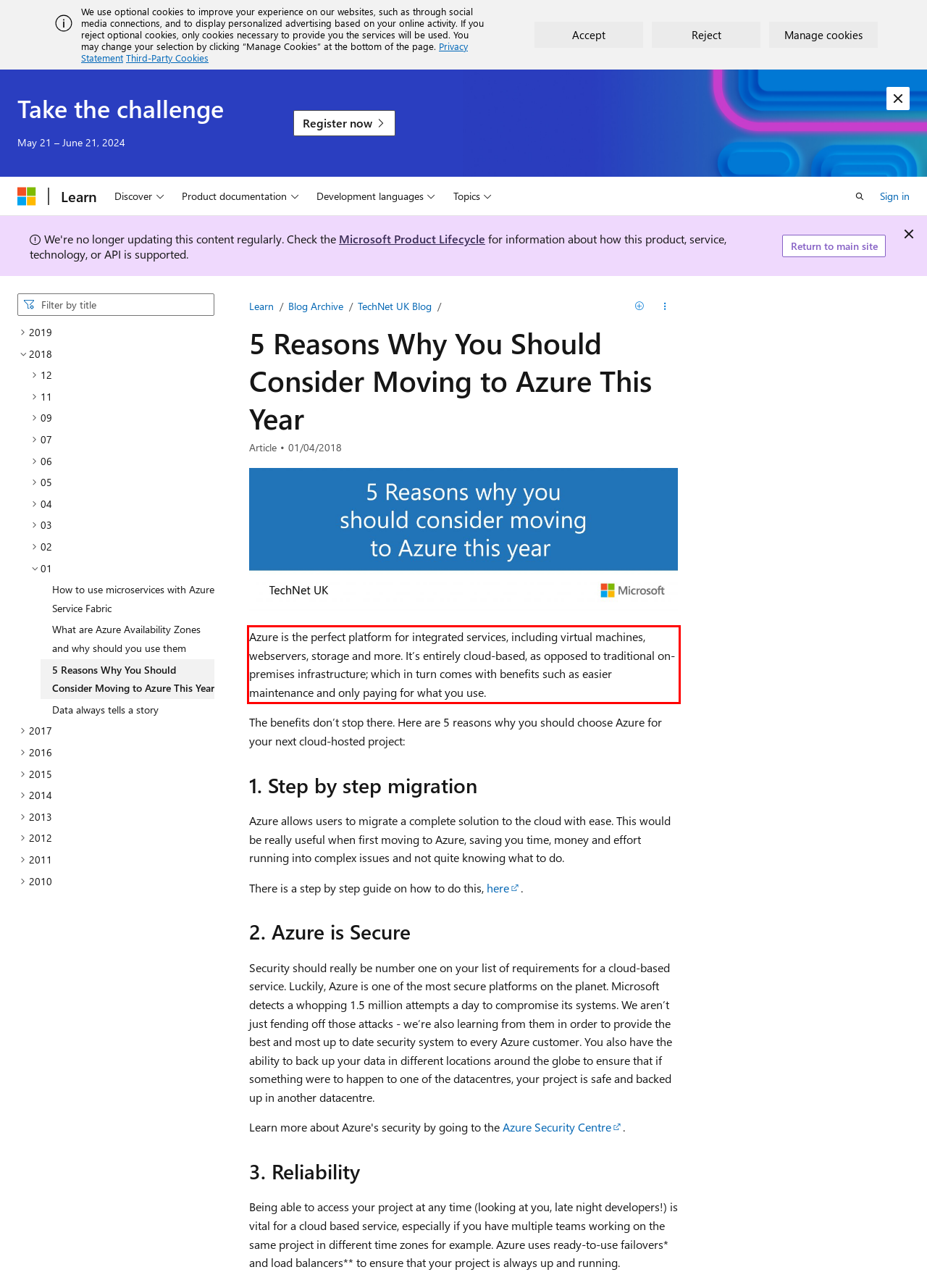Given the screenshot of a webpage, identify the red rectangle bounding box and recognize the text content inside it, generating the extracted text.

Azure is the perfect platform for integrated services, including virtual machines, webservers, storage and more. It’s entirely cloud-based, as opposed to traditional on-premises infrastructure; which in turn comes with benefits such as easier maintenance and only paying for what you use.